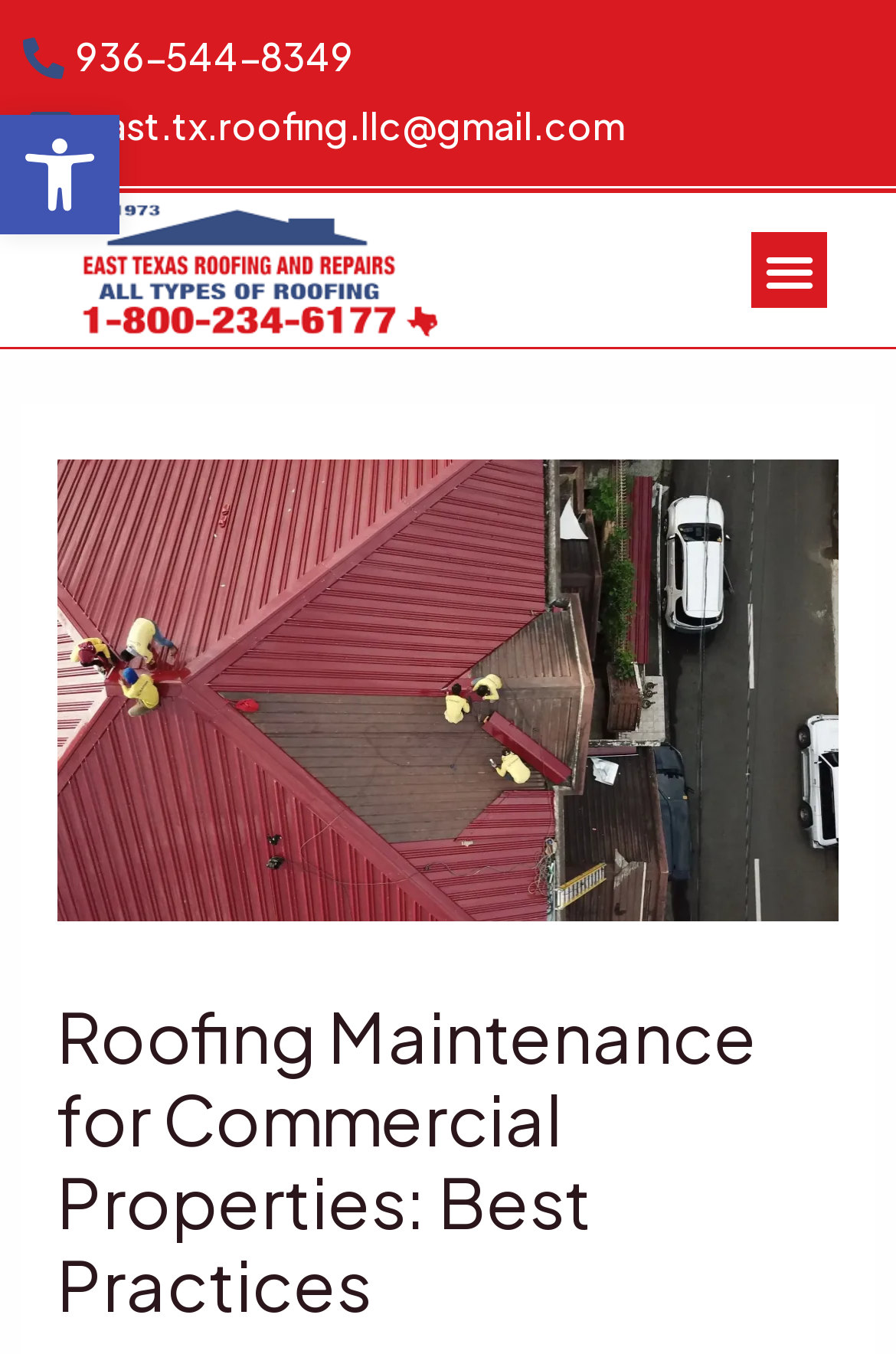Find and extract the text of the primary heading on the webpage.

Roofing Maintenance for Commercial Properties: Best Practices